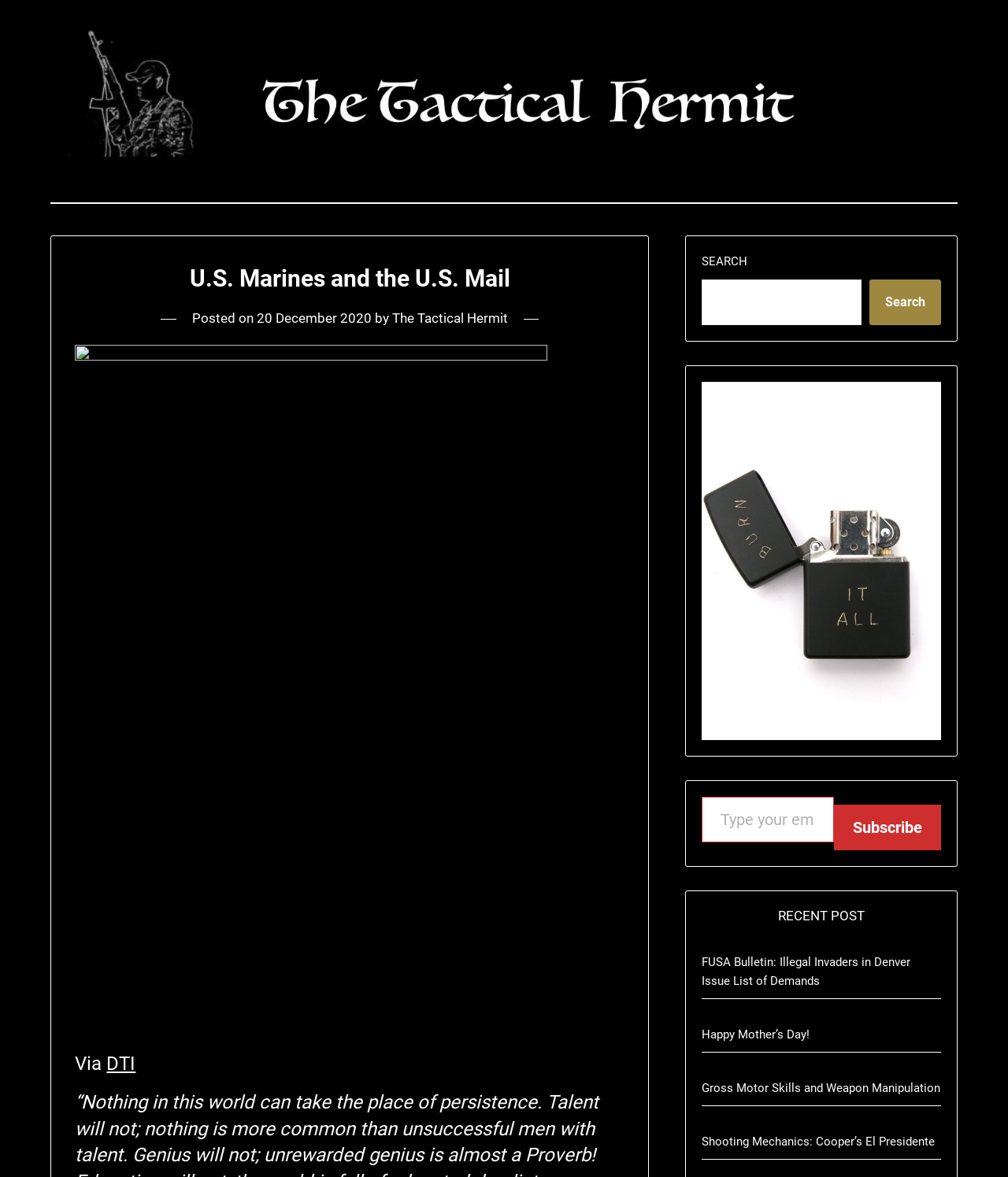What is the title or heading displayed on the webpage?

U.S. Marines and the U.S. Mail